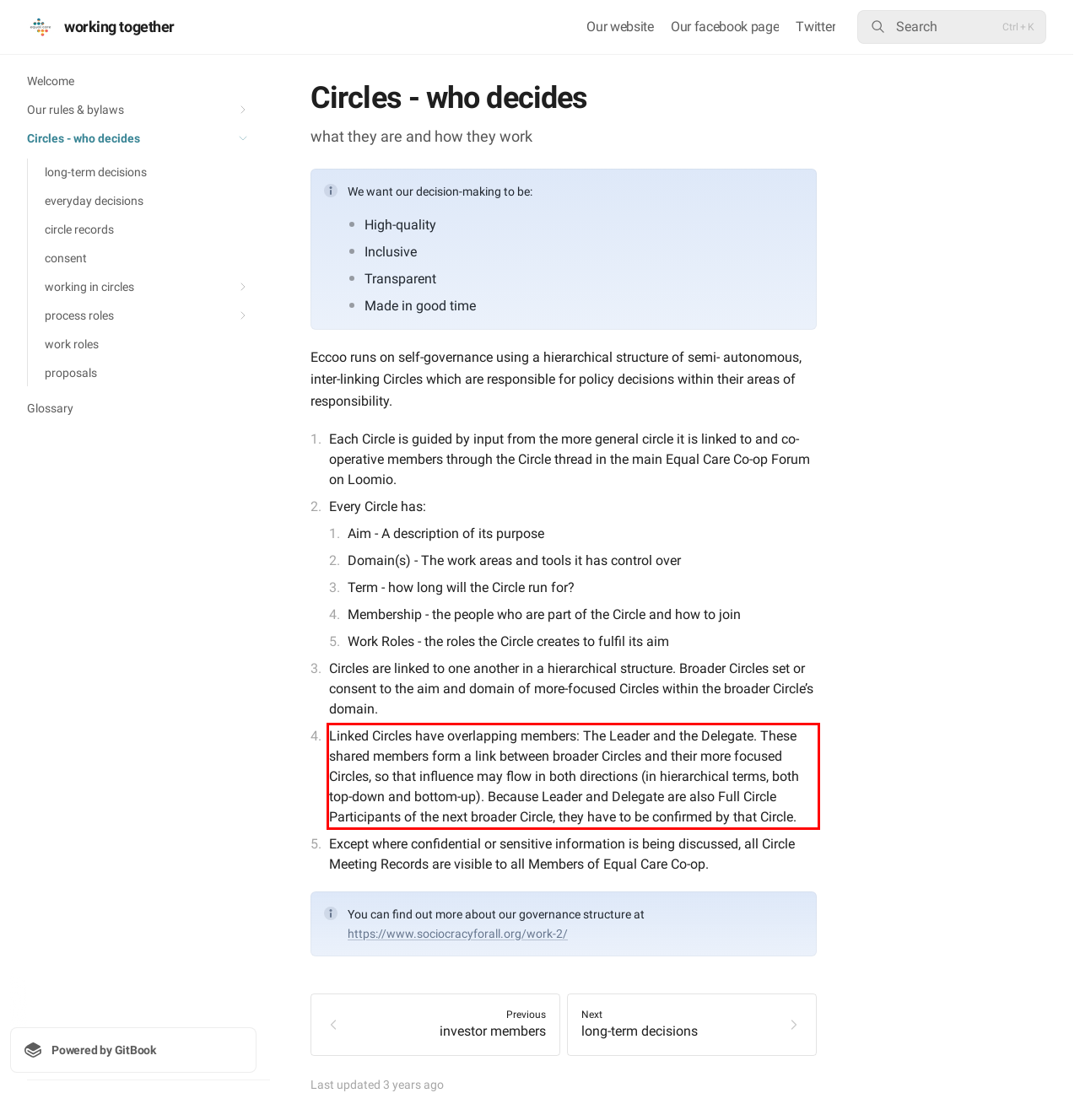You have a screenshot of a webpage with a red bounding box. Identify and extract the text content located inside the red bounding box.

Linked Circles have overlapping members: The Leader and the Delegate. These shared members form a link between broader Circles and their more focused Circles, so that influence may flow in both directions (in hierarchical terms, both top-down and bottom-up). Because Leader and Delegate are also Full Circle Participants of the next broader Circle, they have to be confirmed by that Circle.